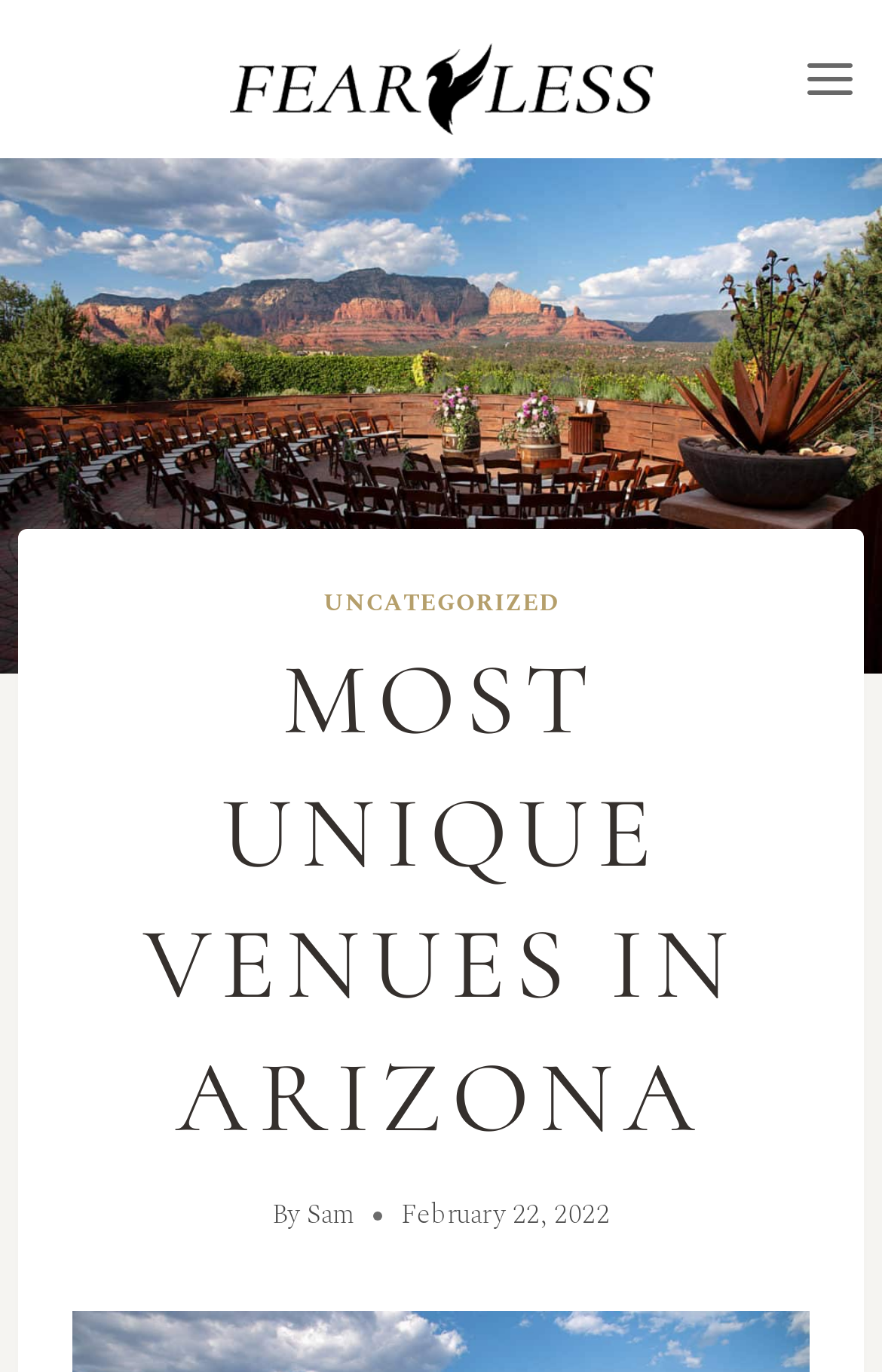Provide the bounding box coordinates of the HTML element described by the text: "Toggle Menu". The coordinates should be in the format [left, top, right, bottom] with values between 0 and 1.

[0.886, 0.029, 1.0, 0.087]